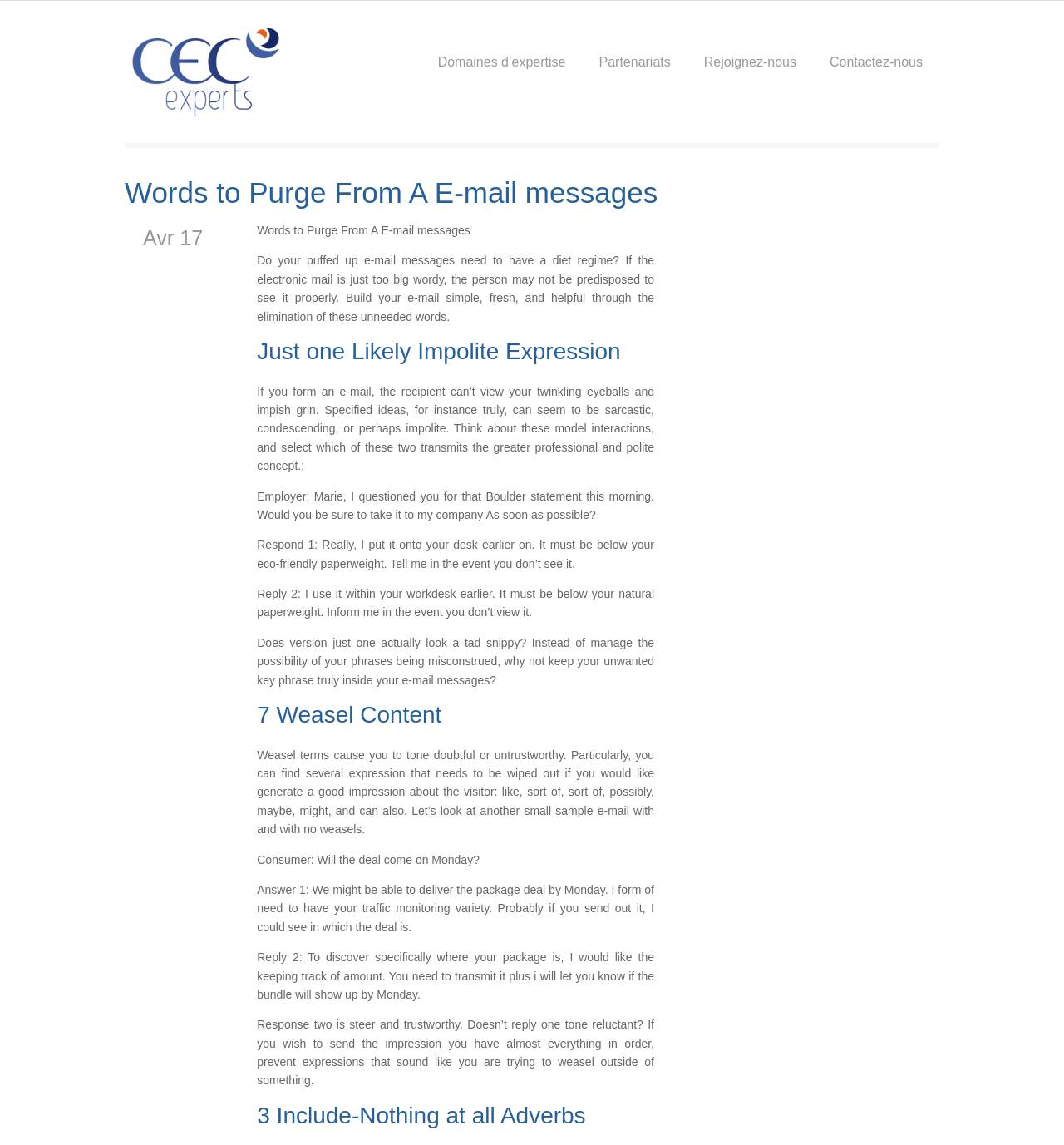What is the topic of the article?
Look at the webpage screenshot and answer the question with a detailed explanation.

The article appears to be discussing tips and best practices for writing effective email messages, as evidenced by the headings and text content.